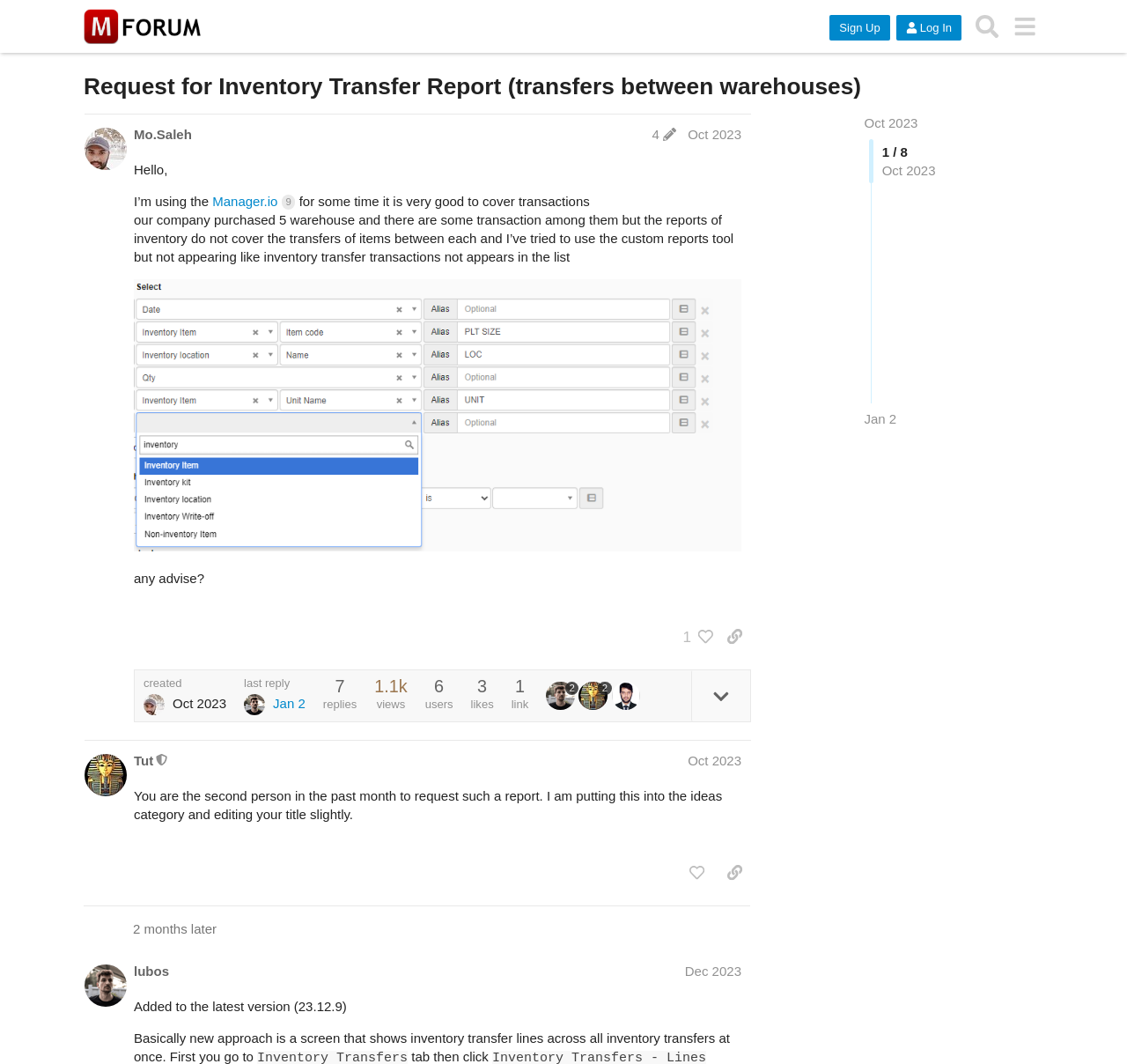Analyze the image and deliver a detailed answer to the question: What is the date of the last reply?

The date of the last reply can be found at the bottom of the post by Mo.Saleh, where it is written as 'last reply Jan 2'.